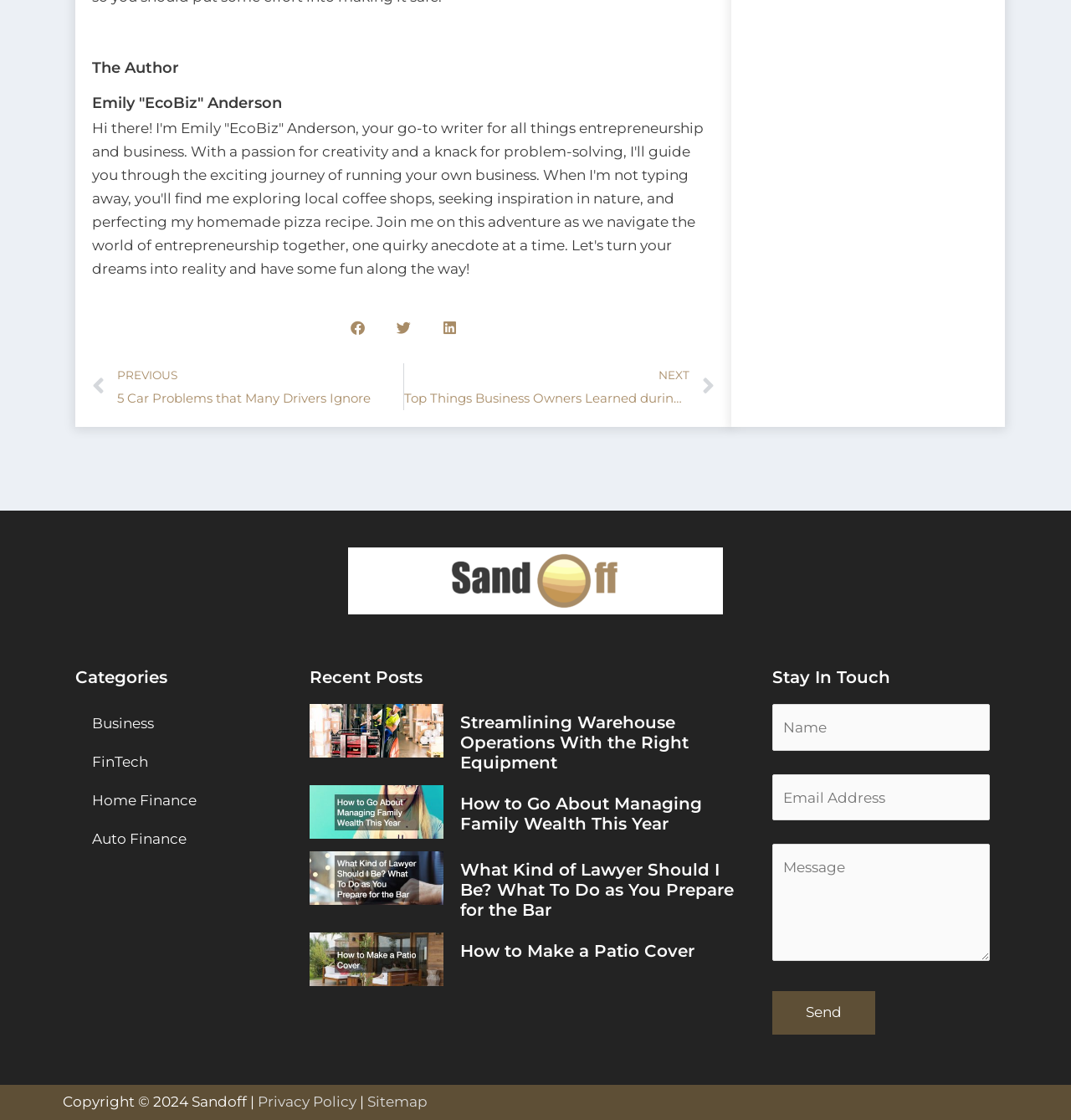Bounding box coordinates are specified in the format (top-left x, top-left y, bottom-right x, bottom-right y). All values are floating point numbers bounded between 0 and 1. Please provide the bounding box coordinate of the region this sentence describes: Submit

None